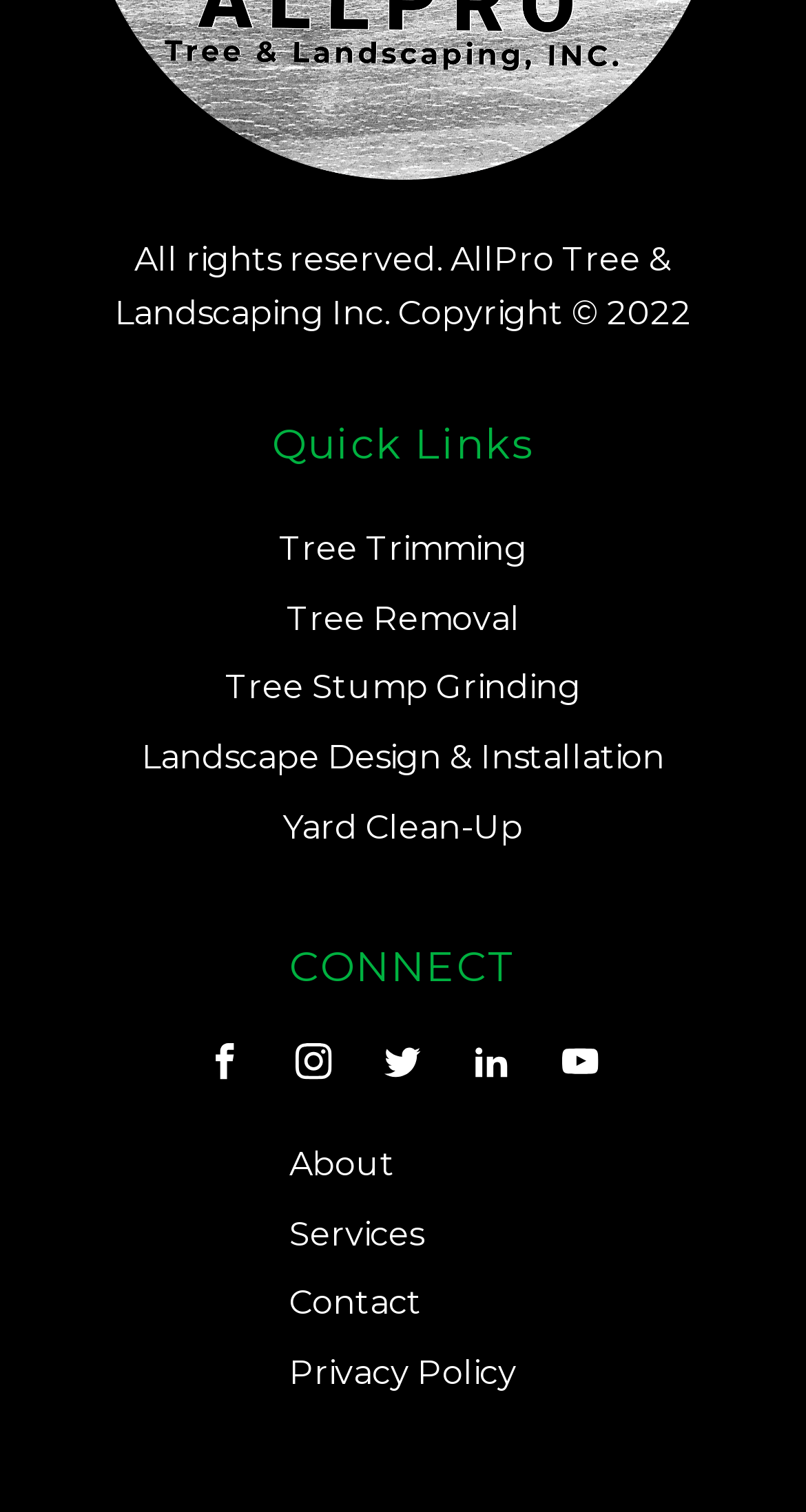Please mark the clickable region by giving the bounding box coordinates needed to complete this instruction: "Visit our Facebook".

[0.235, 0.678, 0.324, 0.726]